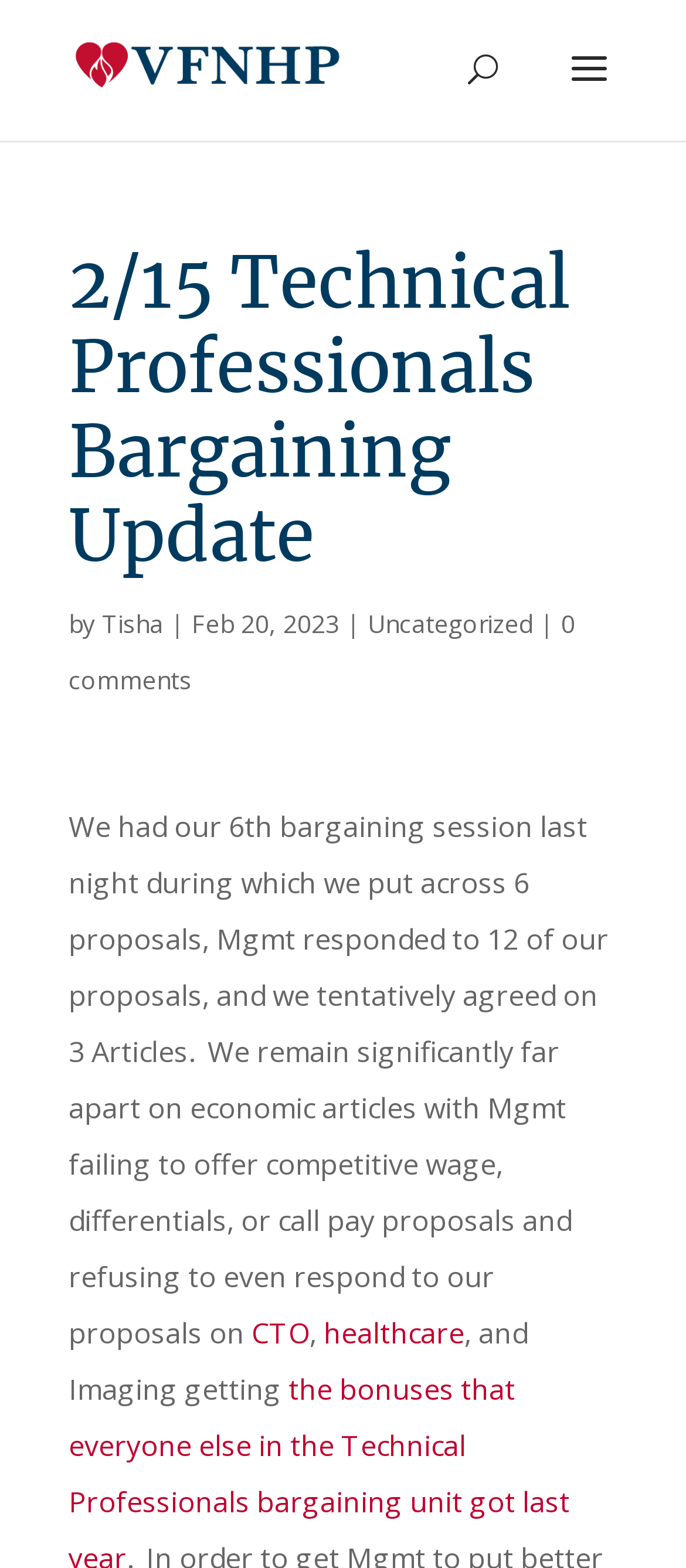Utilize the details in the image to give a detailed response to the question: What is the date of this post?

The date of this post is mentioned in the text 'Feb 20, 2023' which is located below the main heading of the webpage.